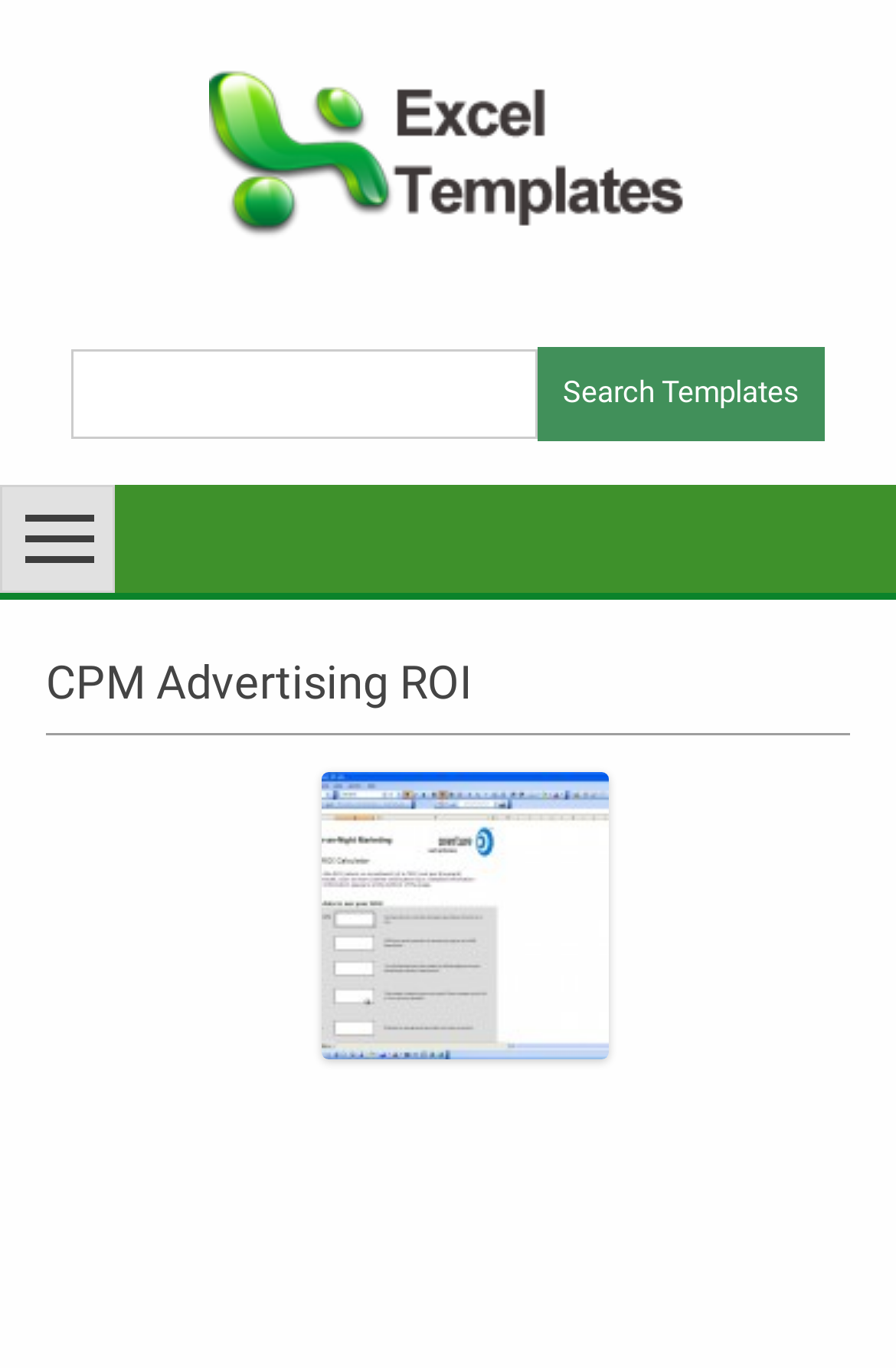Return the bounding box coordinates of the UI element that corresponds to this description: "parent_node: Skip to content". The coordinates must be given as four float numbers in the range of 0 and 1, [left, top, right, bottom].

[0.0, 0.354, 0.128, 0.433]